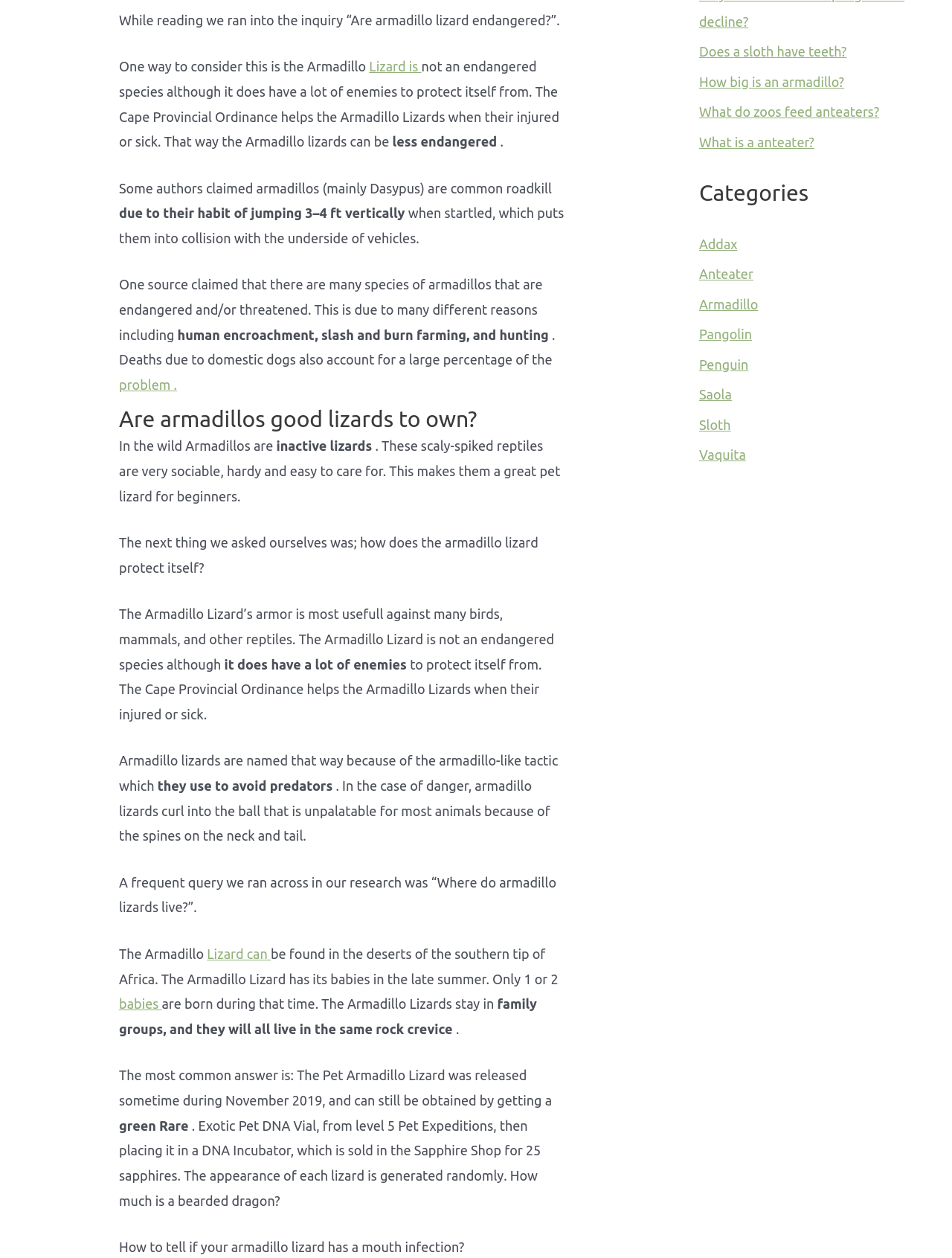Calculate the bounding box coordinates of the UI element given the description: "Does a sloth have teeth?".

[0.734, 0.035, 0.889, 0.047]